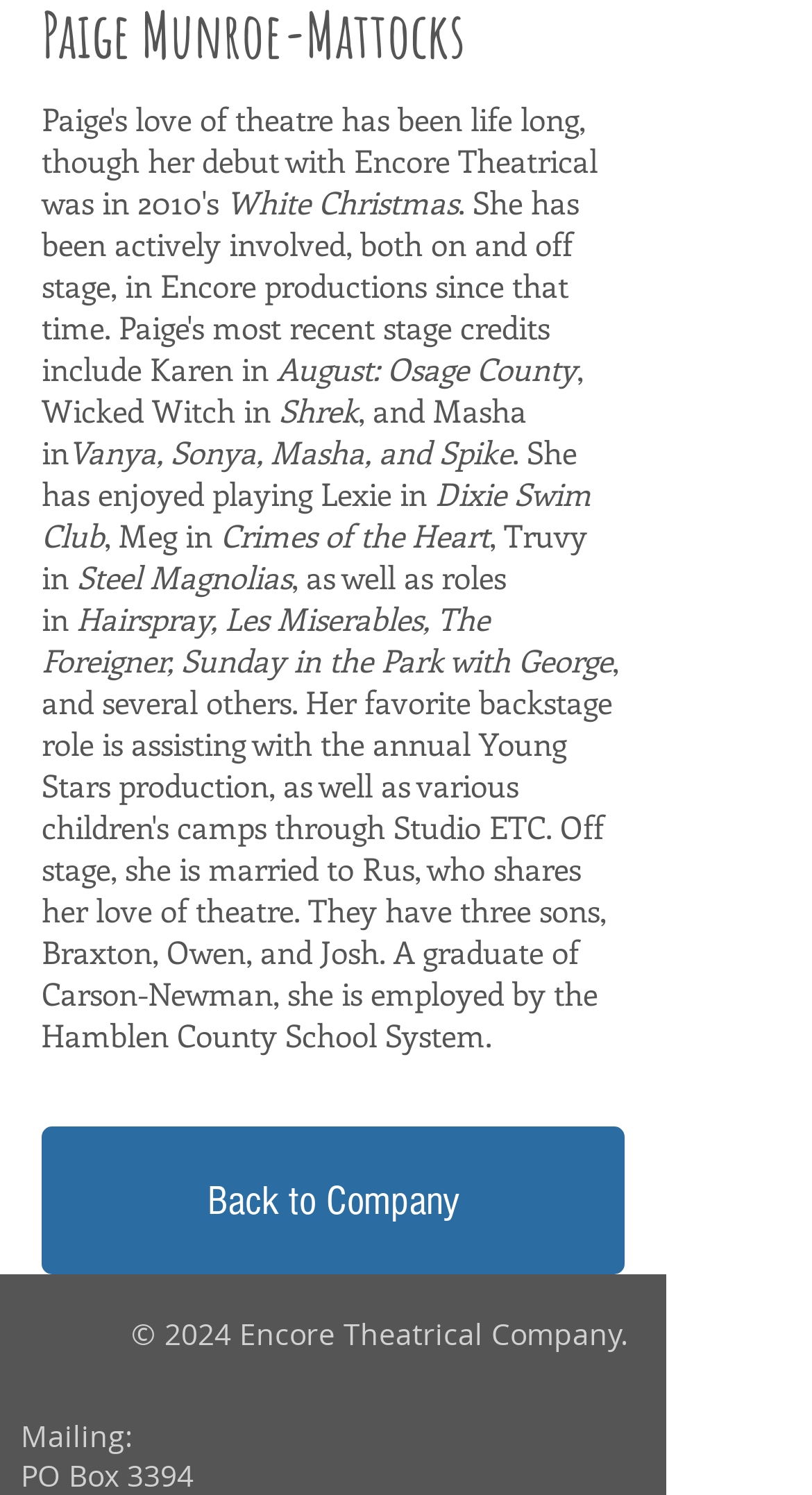What is the name of the play with Lexie?
Refer to the image and respond with a one-word or short-phrase answer.

Dixie Swim Club